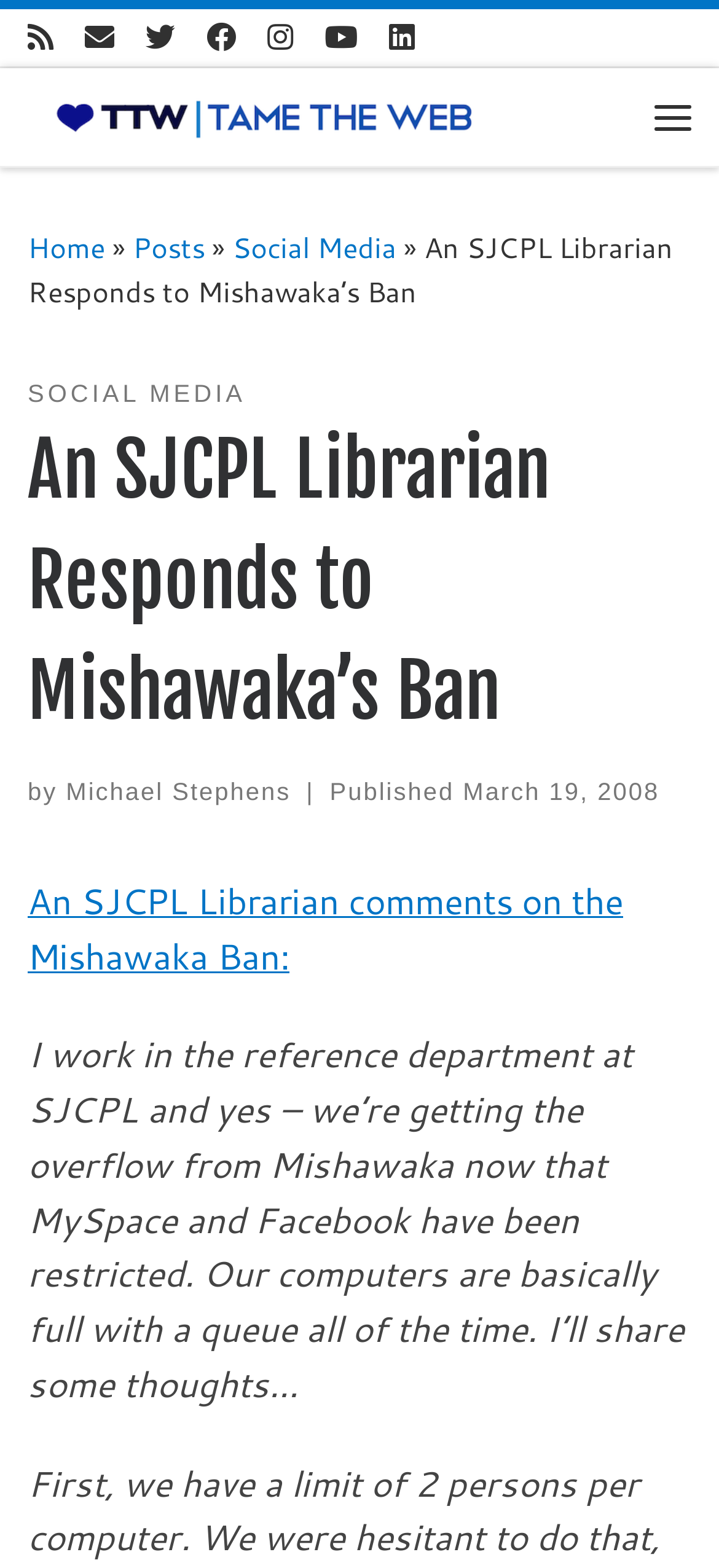Can you specify the bounding box coordinates for the region that should be clicked to fulfill this instruction: "Subscribe to RSS feed".

[0.038, 0.009, 0.074, 0.039]